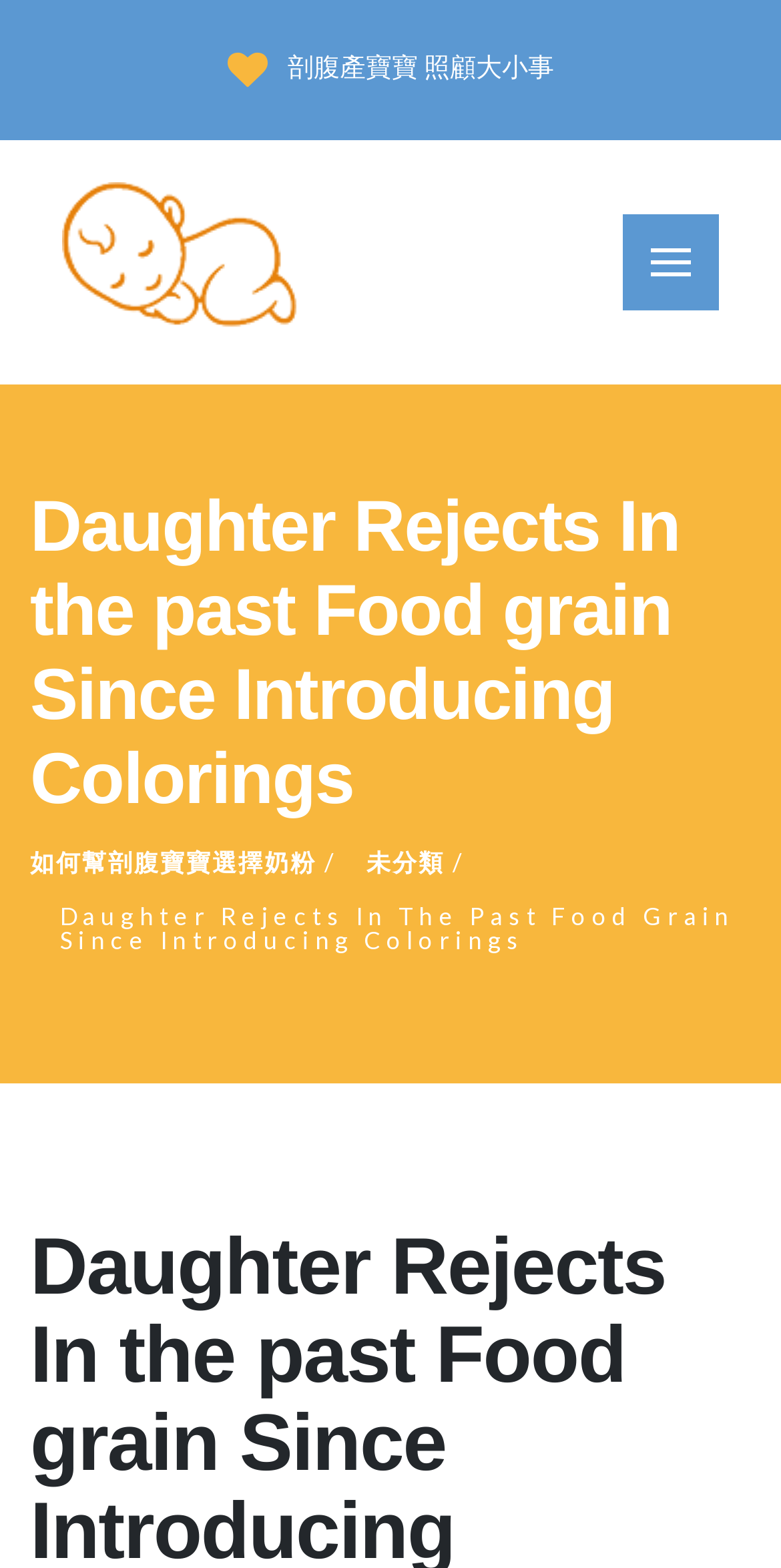Using a single word or phrase, answer the following question: 
What is the purpose of the webpage?

Helping choose milk powder